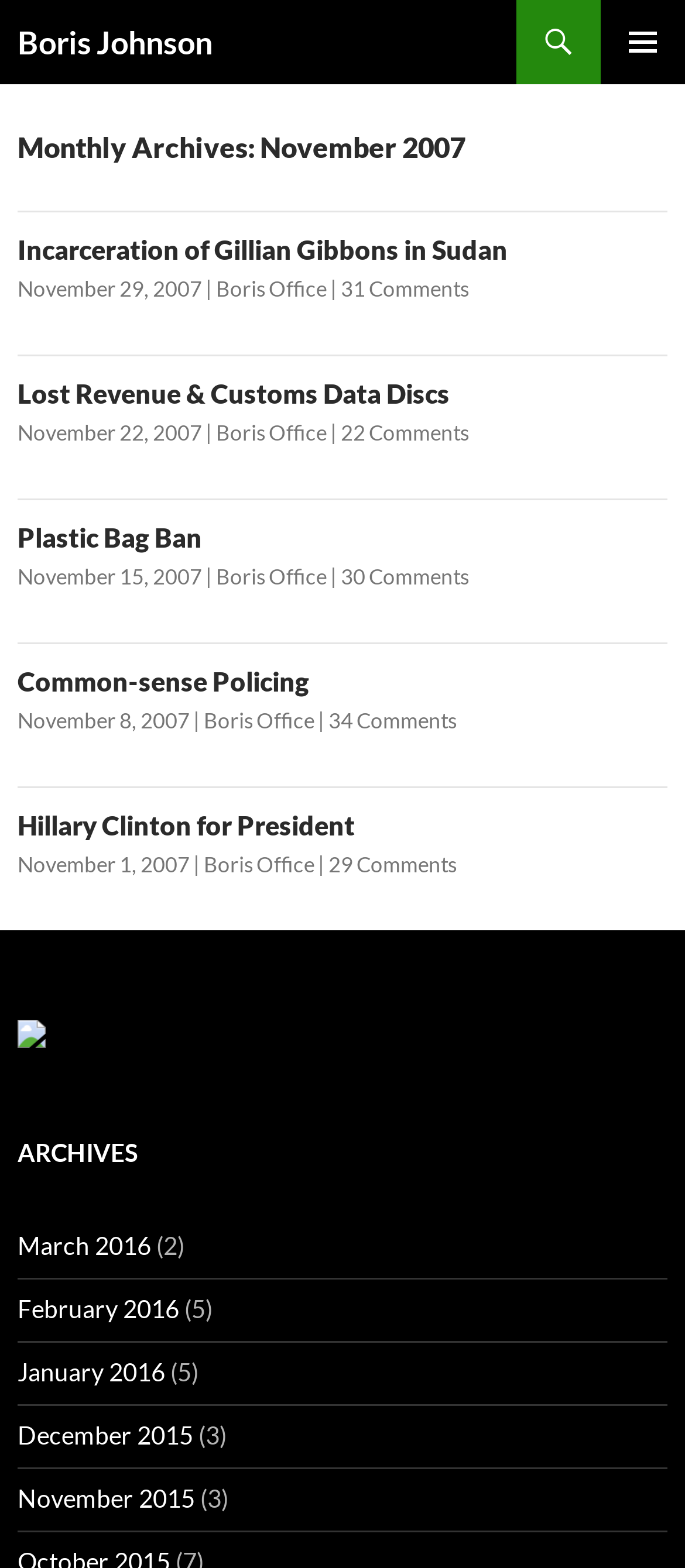What is the date of the latest article?
Look at the image and respond with a one-word or short phrase answer.

November 29, 2007